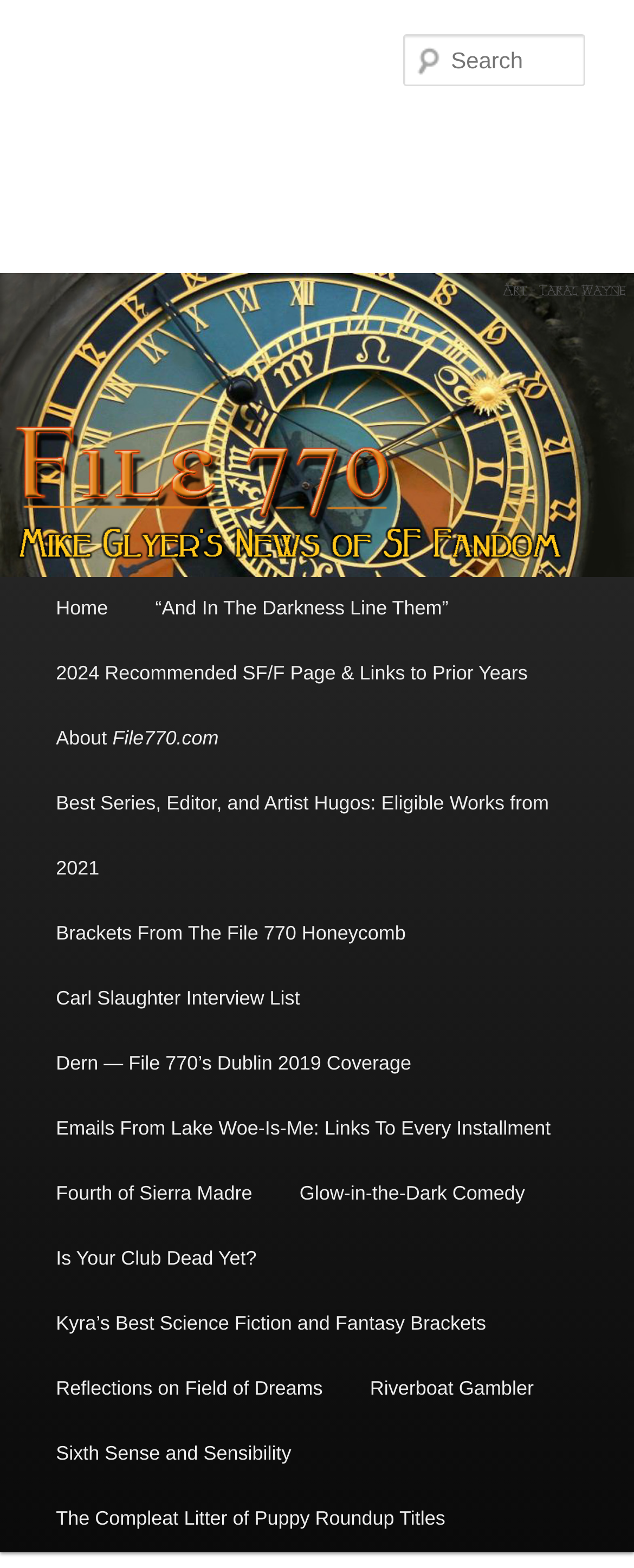What is the purpose of the textbox?
From the screenshot, provide a brief answer in one word or phrase.

Search